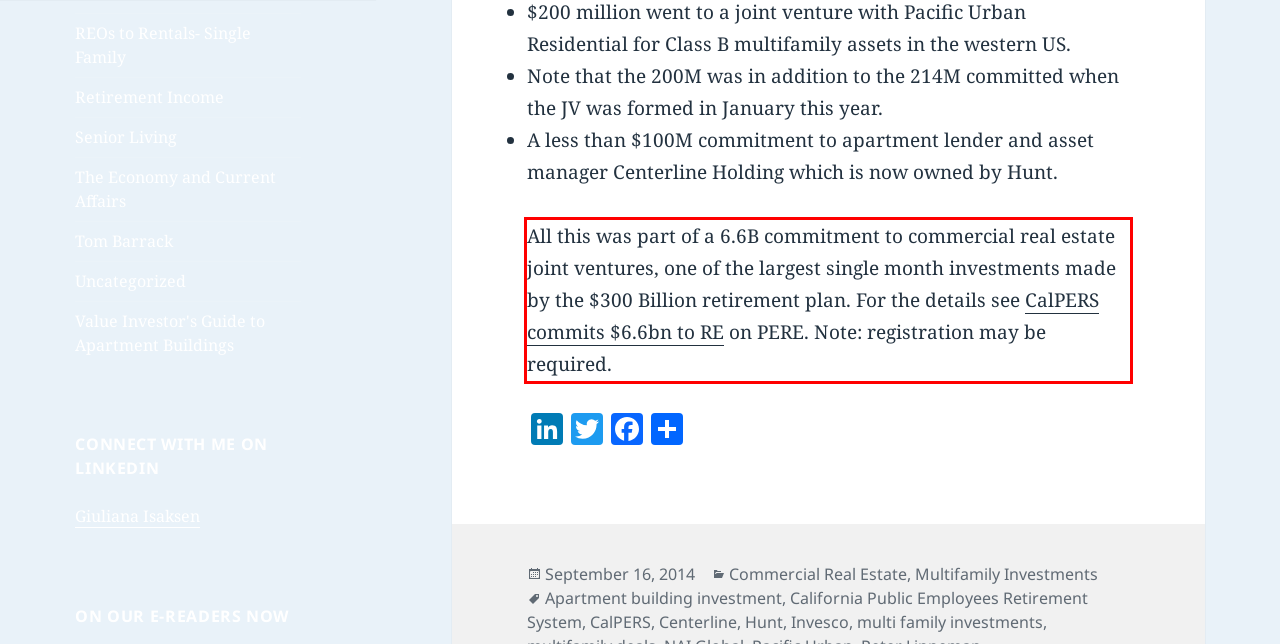Please look at the screenshot provided and find the red bounding box. Extract the text content contained within this bounding box.

All this was part of a 6.6B commitment to commercial real estate joint ventures, one of the largest single month investments made by the $300 Billion retirement plan. For the details see CalPERS commits $6.6bn to RE on PERE. Note: registration may be required.